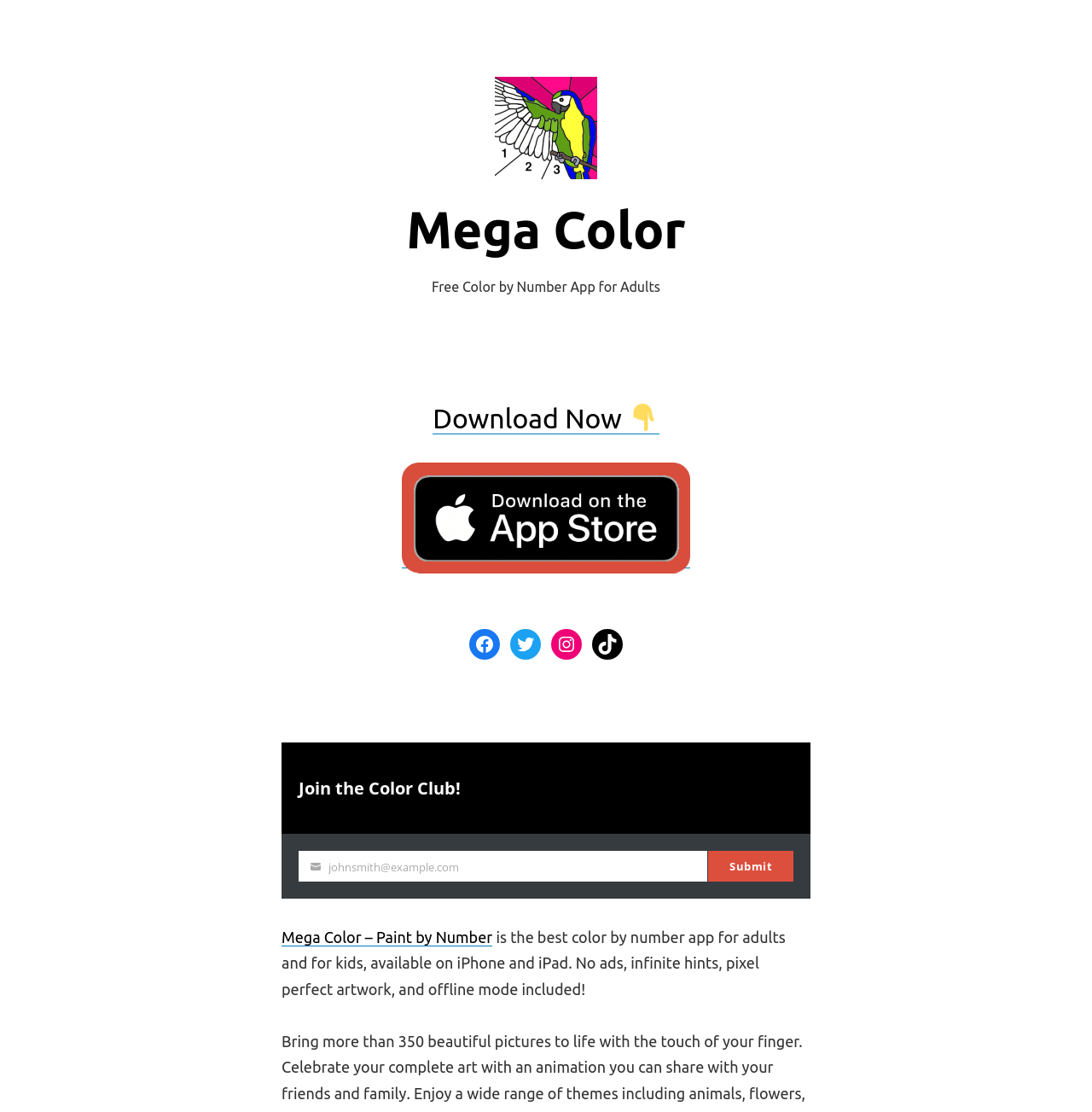Write an elaborate caption that captures the essence of the webpage.

This webpage is about a free color by number app for adults, Mega Color. At the top, there is a heading with the app's name, "Mega Color", and a link with the same name. Below the heading, there is a static text that reads "Free Color by Number App for Adults". 

On the top-right side, there is a link "Best Coloring App for Adults on iPad" accompanied by an image with the same description. 

In the middle of the page, there is a section with a header "Download Now" followed by a downward arrow emoji. This section contains a link to download the app. Below this section, there is a figure with an image of a color by number app for adults, which is also a link.

On the bottom-left side, there are social media links to Facebook, Twitter, Instagram, and TikTok. Next to these links, there is a section to join the Color Club, where users can enter their email address in a text box and click a "Submit" button.

At the bottom of the page, there is a link to "Mega Color – Paint by Number" and a paragraph of text that describes the app's features, including its availability on iPhone and iPad, no ads, infinite hints, pixel-perfect artwork, and offline mode.